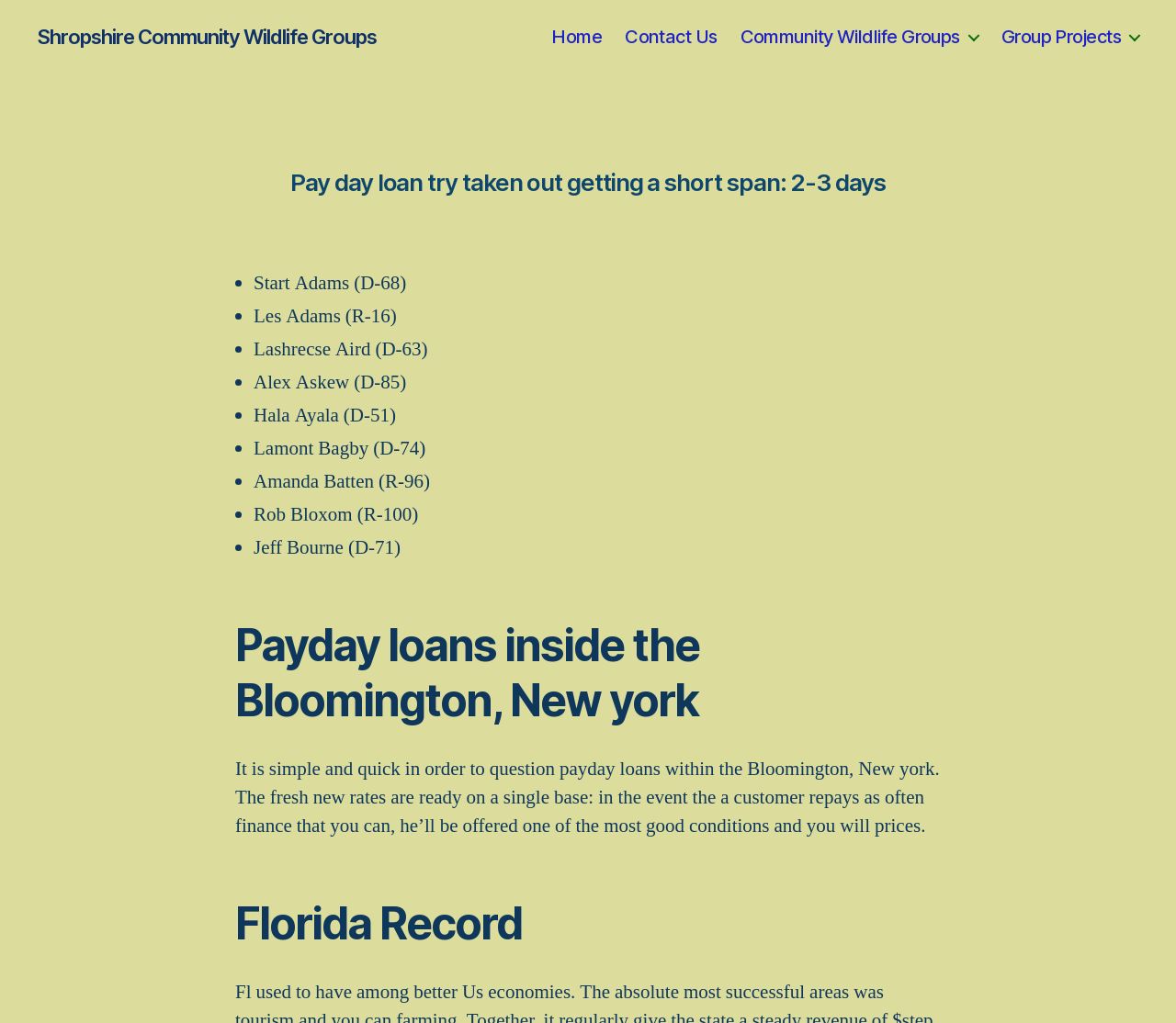What is the purpose of the rates mentioned on the webpage? Using the information from the screenshot, answer with a single word or phrase.

To offer good conditions and prices